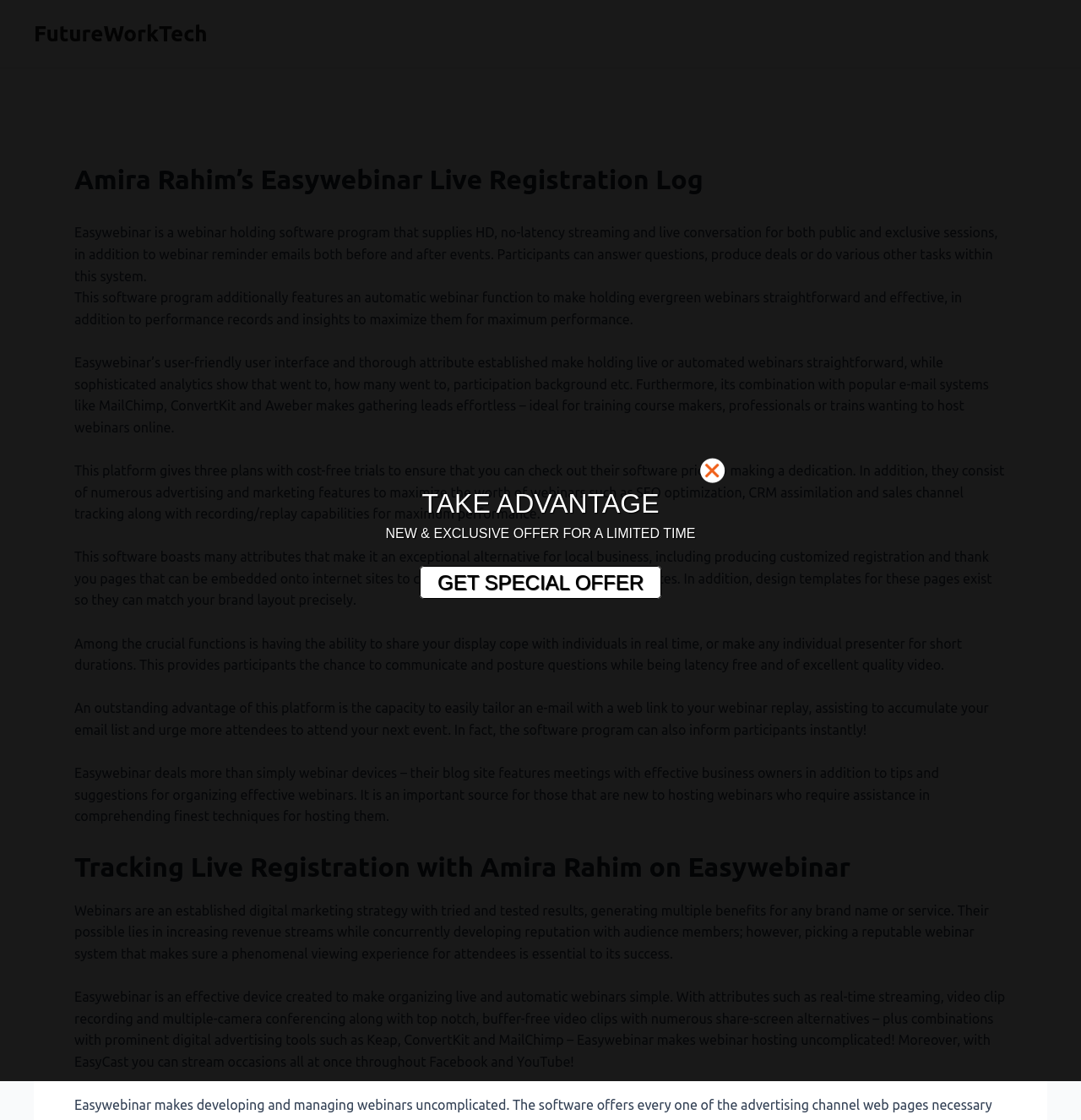Using the format (top-left x, top-left y, bottom-right x, bottom-right y), and given the element description, identify the bounding box coordinates within the screenshot: parent_node: TAKE ADVANTAGE

[0.648, 0.409, 0.68, 0.44]